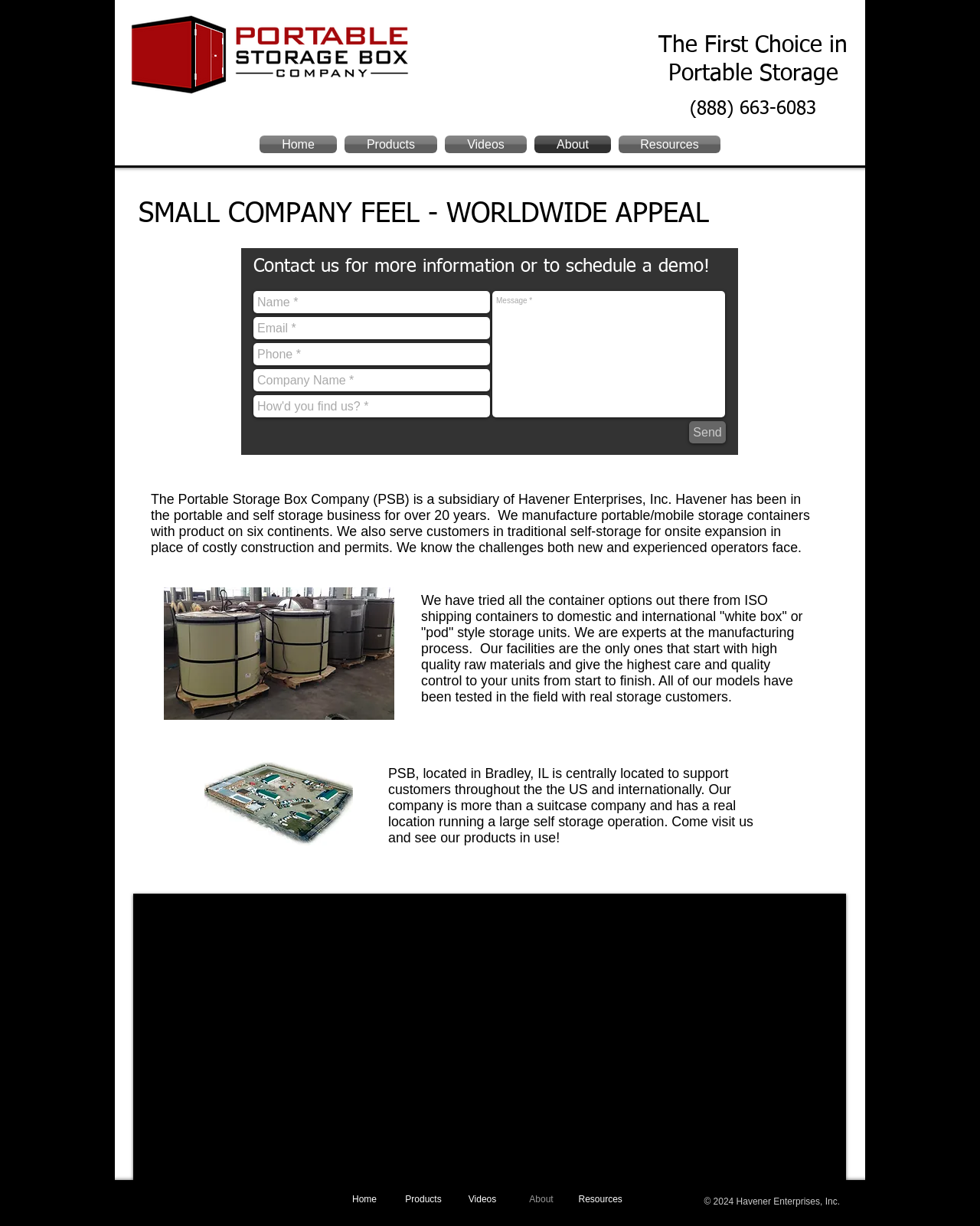What is the purpose of the contact form?
Give a one-word or short phrase answer based on the image.

To schedule a demo or get more information